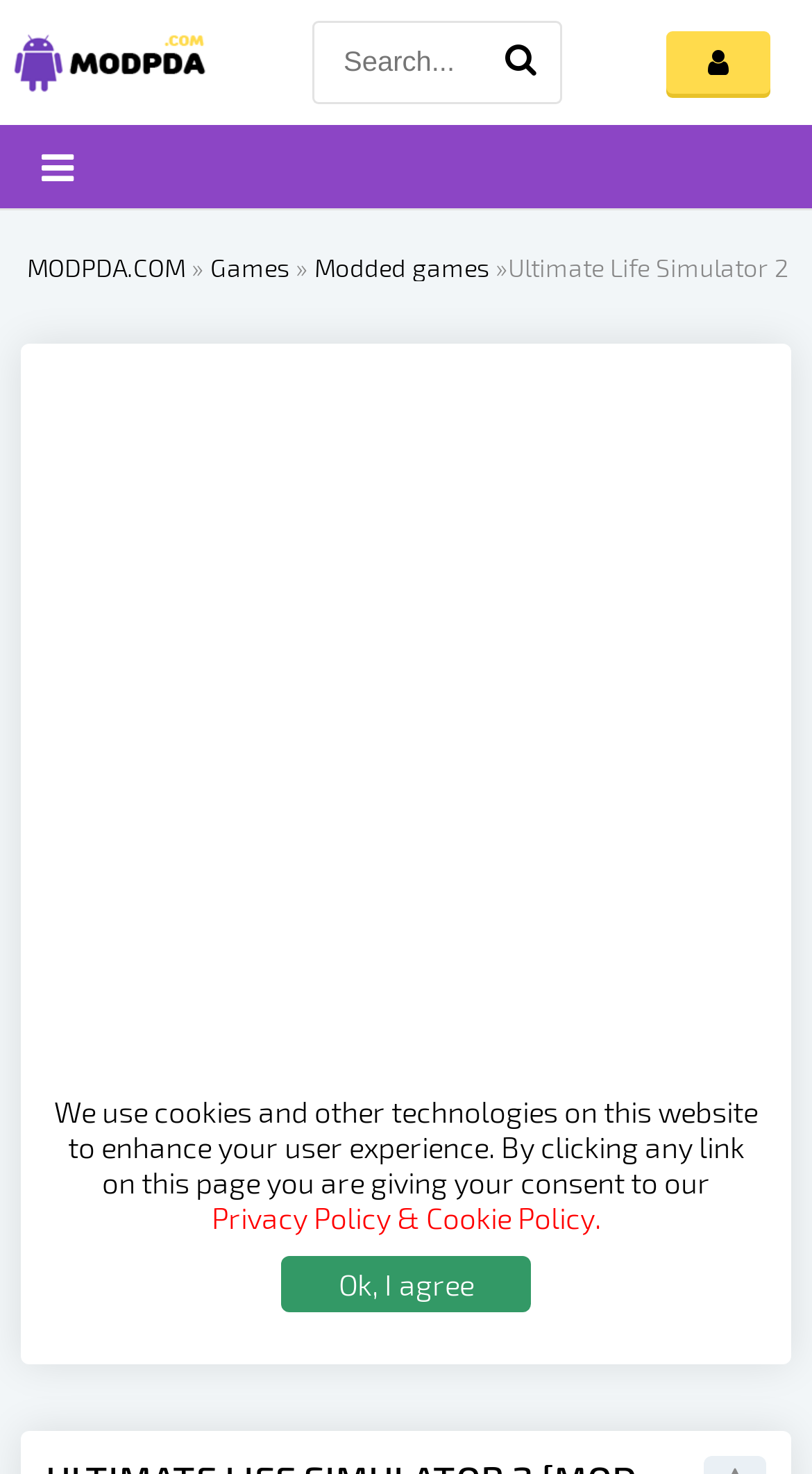Bounding box coordinates are specified in the format (top-left x, top-left y, bottom-right x, bottom-right y). All values are floating point numbers bounded between 0 and 1. Please provide the bounding box coordinate of the region this sentence describes: Modded games

[0.387, 0.171, 0.603, 0.191]